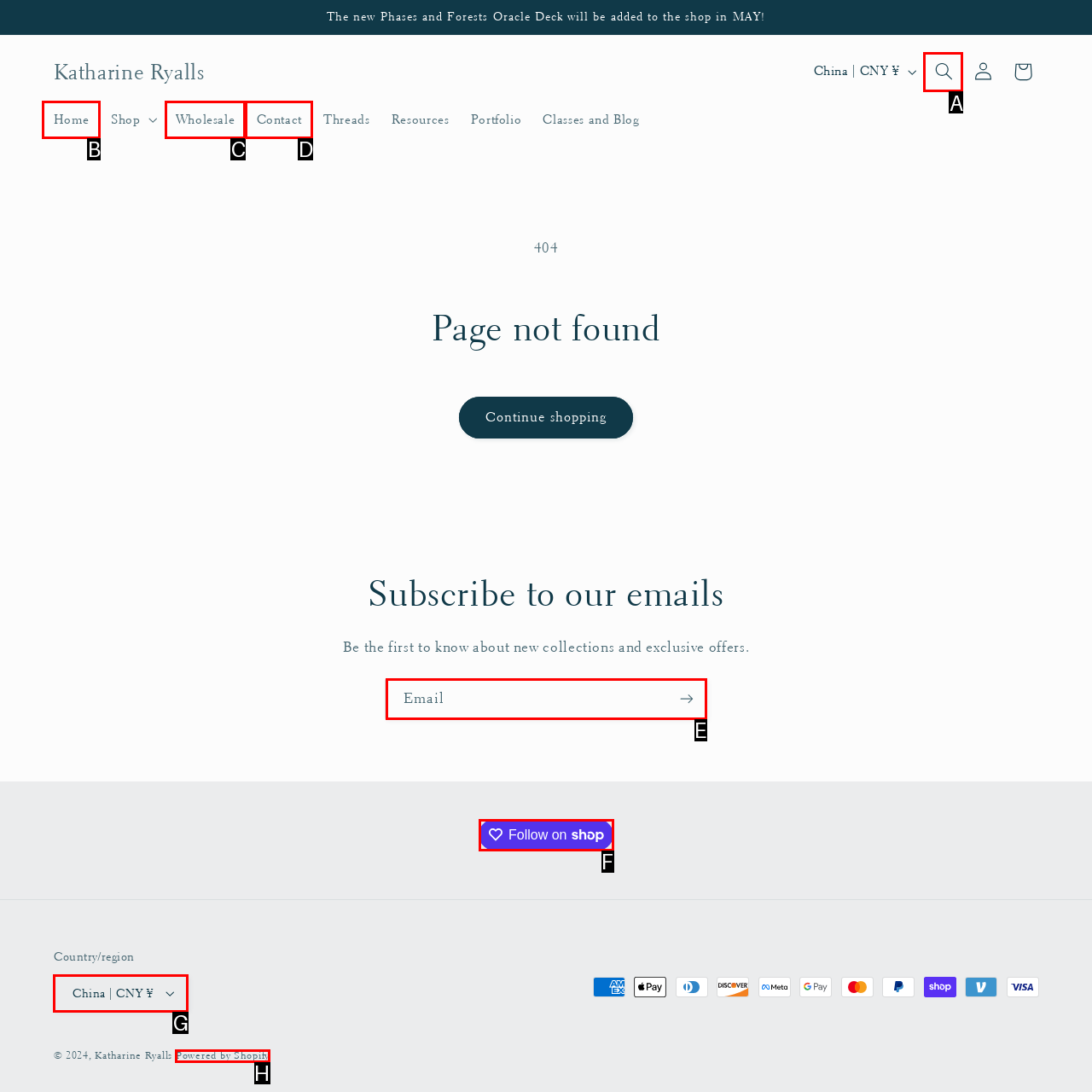Tell me the letter of the UI element I should click to accomplish the task: Search for something based on the choices provided in the screenshot.

A